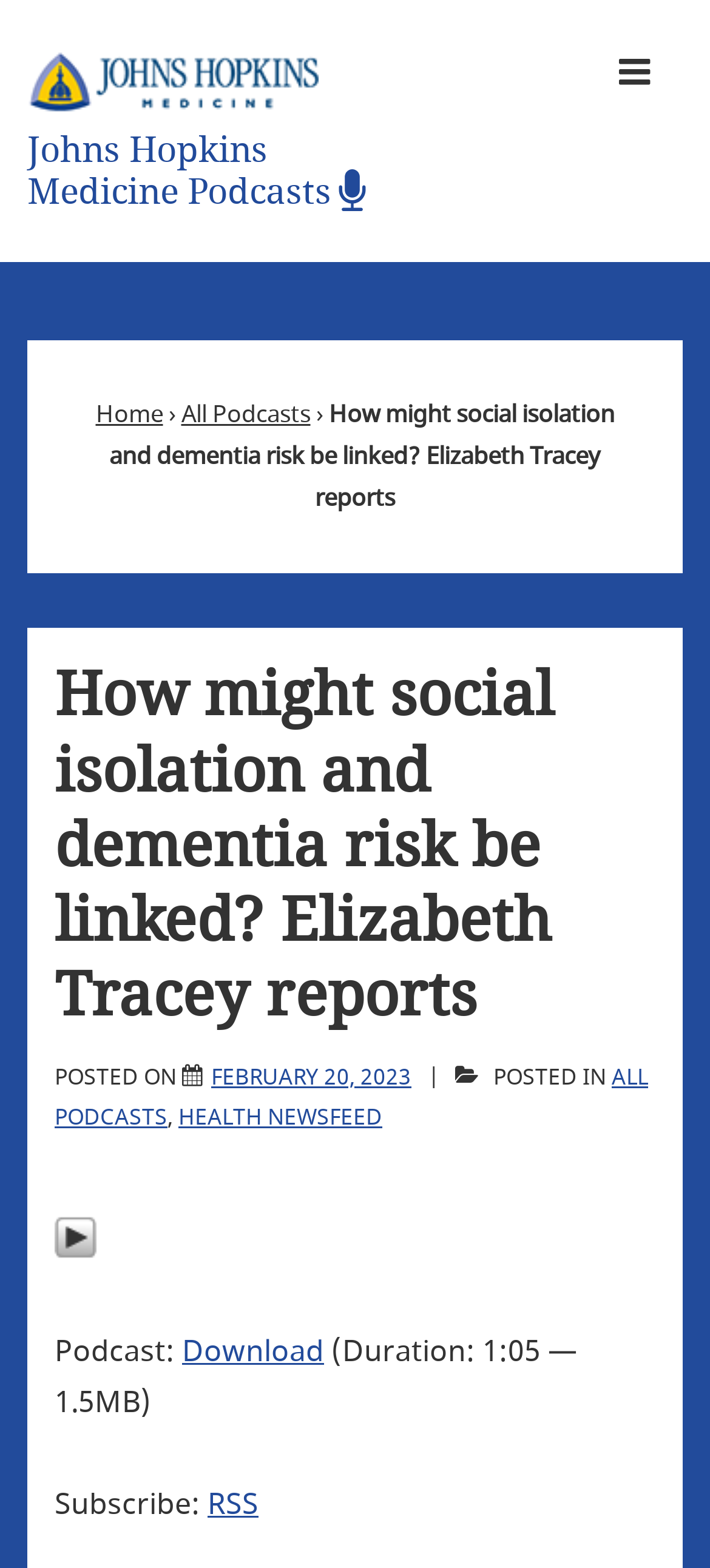Please respond to the question with a concise word or phrase:
What is the name of the medicine organization?

Johns Hopkins Medicine